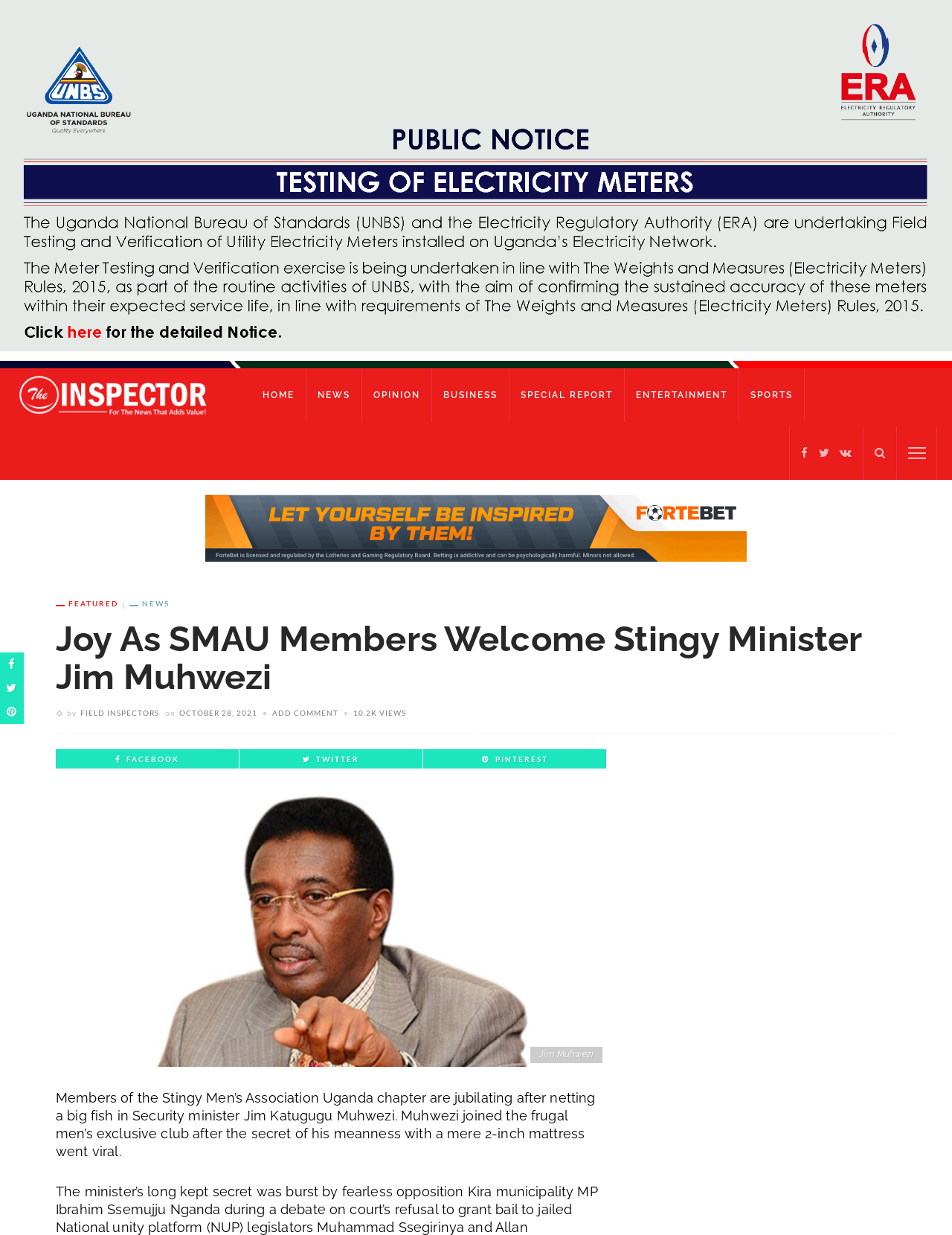Offer a meticulous description of the webpage's structure and content.

The webpage appears to be a news article from "The Inspector" website. At the top, there is a large image that spans the entire width of the page. Below the image, there is a navigation menu with links to different sections of the website, including "HOME", "NEWS", "OPINION", "BUSINESS", "SPECIAL REPORT", "ENTERTAINMENT", and "SPORTS".

To the right of the navigation menu, there are several social media links, including Facebook, Twitter, and Pinterest. Below these links, there is a search icon and a few other icons.

The main article is titled "Joy As SMAU Members Welcome Stingy Minister Jim Muhwezi" and is written by "FIELD INSPECTORS". The article has a timestamp of "OCTOBER 28, 2021" and has received "10.2K VIEWS". There is also a link to "ADD COMMENT" below the article.

The article itself is a short paragraph that describes how members of the Stingy Men's Association Uganda chapter are celebrating after Security Minister Jim Katugugu Muhwezi joined their club. The article mentions that Muhwezi's meanness was revealed when a photo of his 2-inch mattress went viral.

At the bottom of the page, there is a copyright notice that reads "Copyright © 2021 THE INSPECTOR |P.O Box 102881 KLA | All Rights Reserved | Designed by Oversight". There are also several social media links and icons scattered throughout the page.